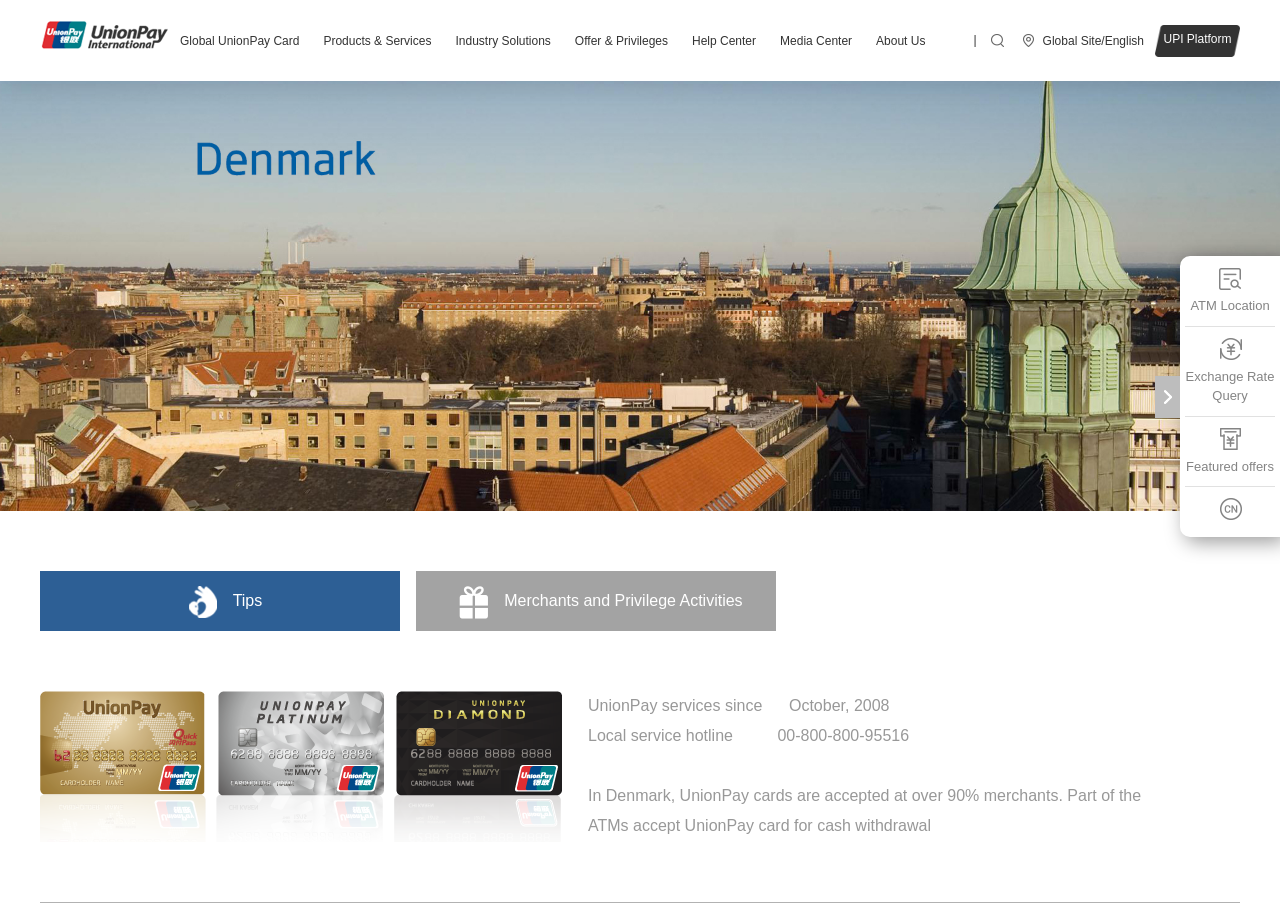Please find the bounding box coordinates in the format (top-left x, top-left y, bottom-right x, bottom-right y) for the given element description. Ensure the coordinates are floating point numbers between 0 and 1. Description: Cross-Border B2B Payment & Service

[0.84, 0.178, 0.969, 0.224]